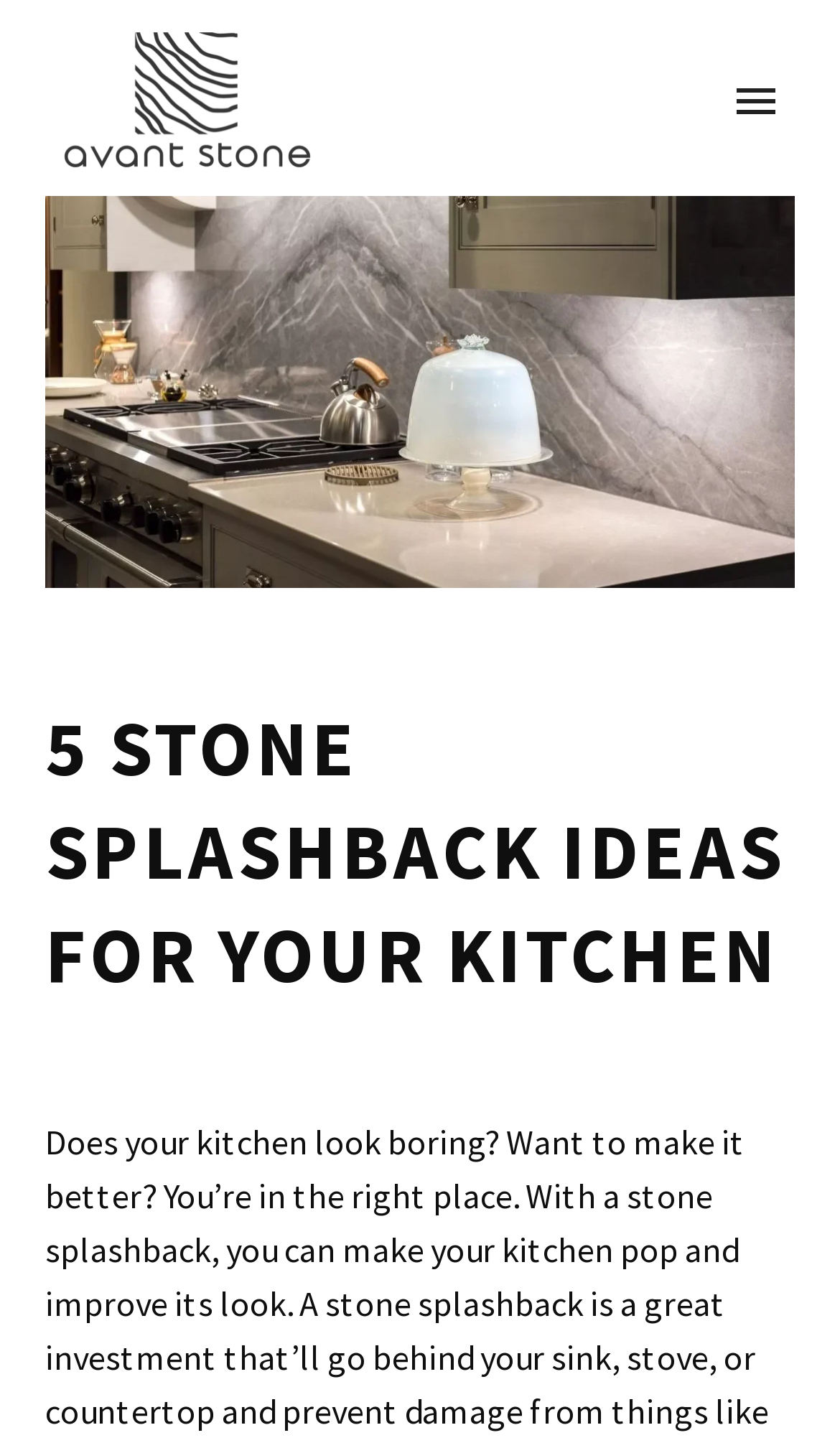Give a detailed account of the webpage's layout and content.

The webpage is about stone splashback ideas for kitchen renovation. At the top left, there is a logo image of "Avantstone" with a layout table surrounding it. To the right of the logo, there is a primary menu button. Below the logo, there are five navigation links: "Home", "Products", "About Us", "Contact Us", and "Clearance Section", which are aligned vertically and take up a significant portion of the top section of the page.

In the middle of the page, there is a prominent image of a kitchen with a stone splashback, labeled as "splashback3". Below this image, there is a large heading that reads "5 STONE SPLASHBACK IDEAS FOR YOUR KITCHEN", which is centered and takes up a significant amount of vertical space.

On the right side of the page, there is a search bar with a textbox and a search button. The search bar is positioned roughly in the middle of the page, vertically.

Overall, the webpage has a clean and organized layout, with a clear focus on showcasing stone splashback ideas for kitchen renovation.